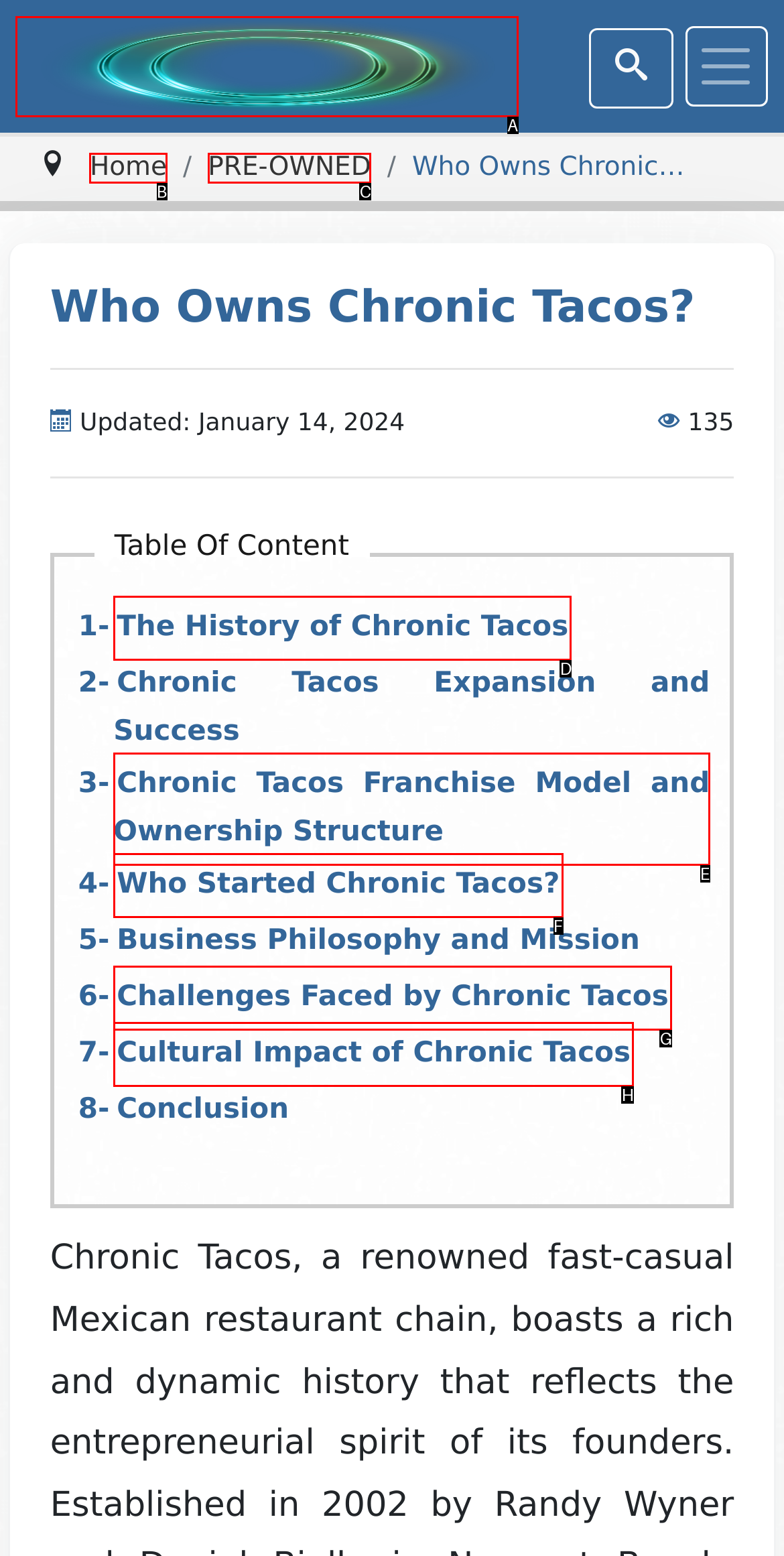Match the element description to one of the options: PRE-OWNED
Respond with the corresponding option's letter.

C